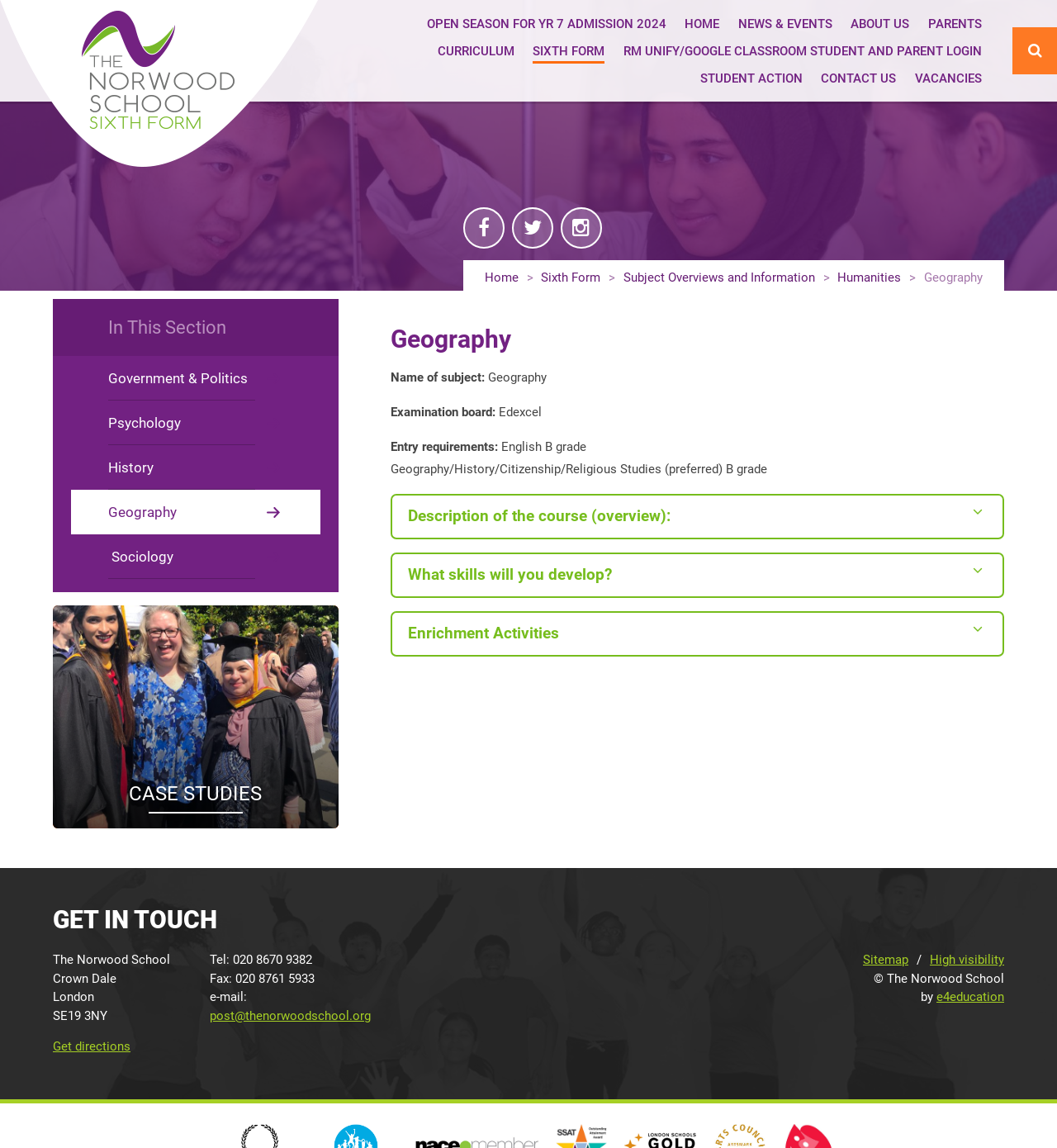What is the email address of the school?
Using the picture, provide a one-word or short phrase answer.

post@thenorwoodschool.org